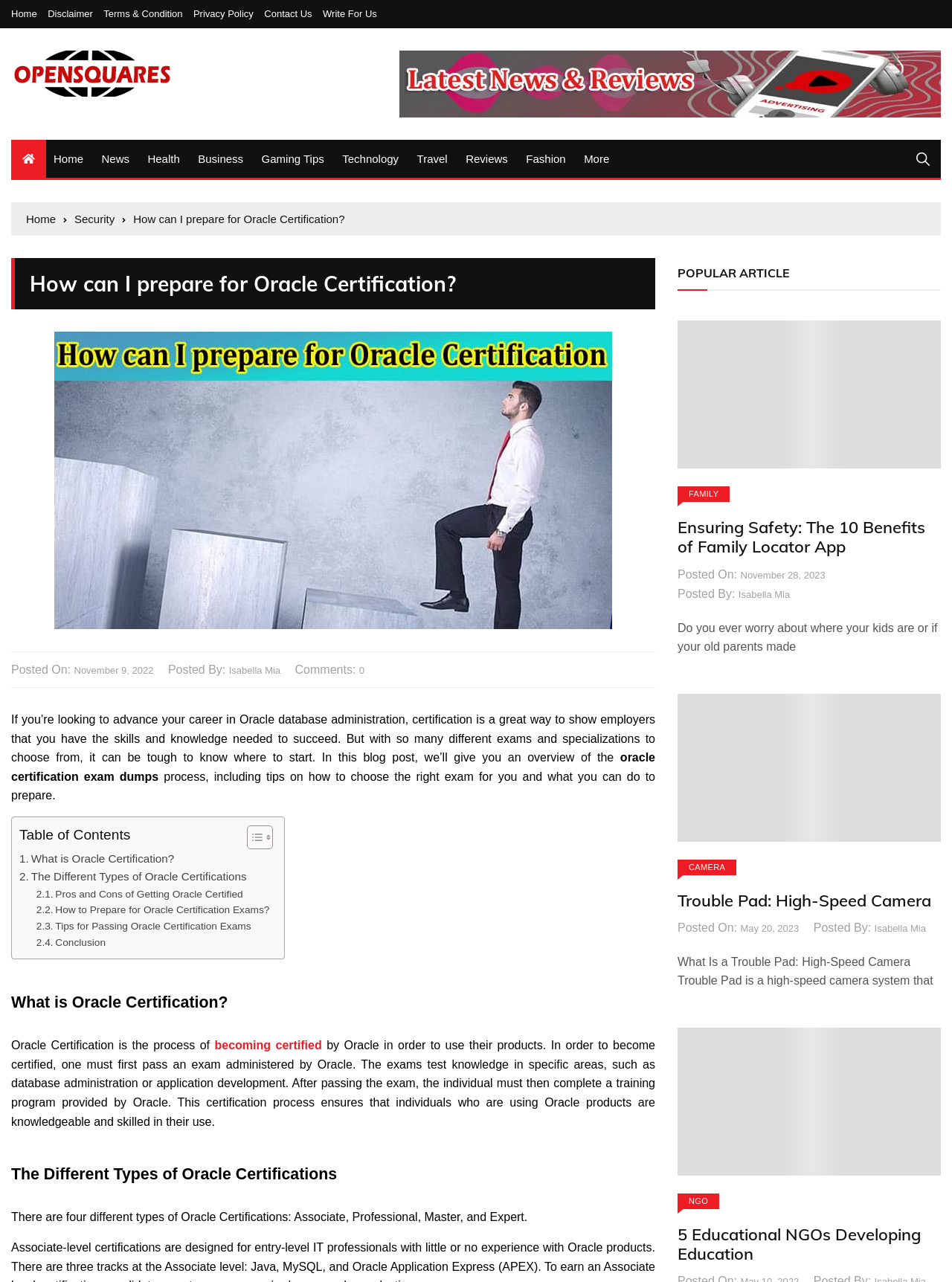Locate the bounding box coordinates of the clickable area to execute the instruction: "Click on the 'How can I prepare for Oracle Certification?' link". Provide the coordinates as four float numbers between 0 and 1, represented as [left, top, right, bottom].

[0.14, 0.164, 0.362, 0.178]